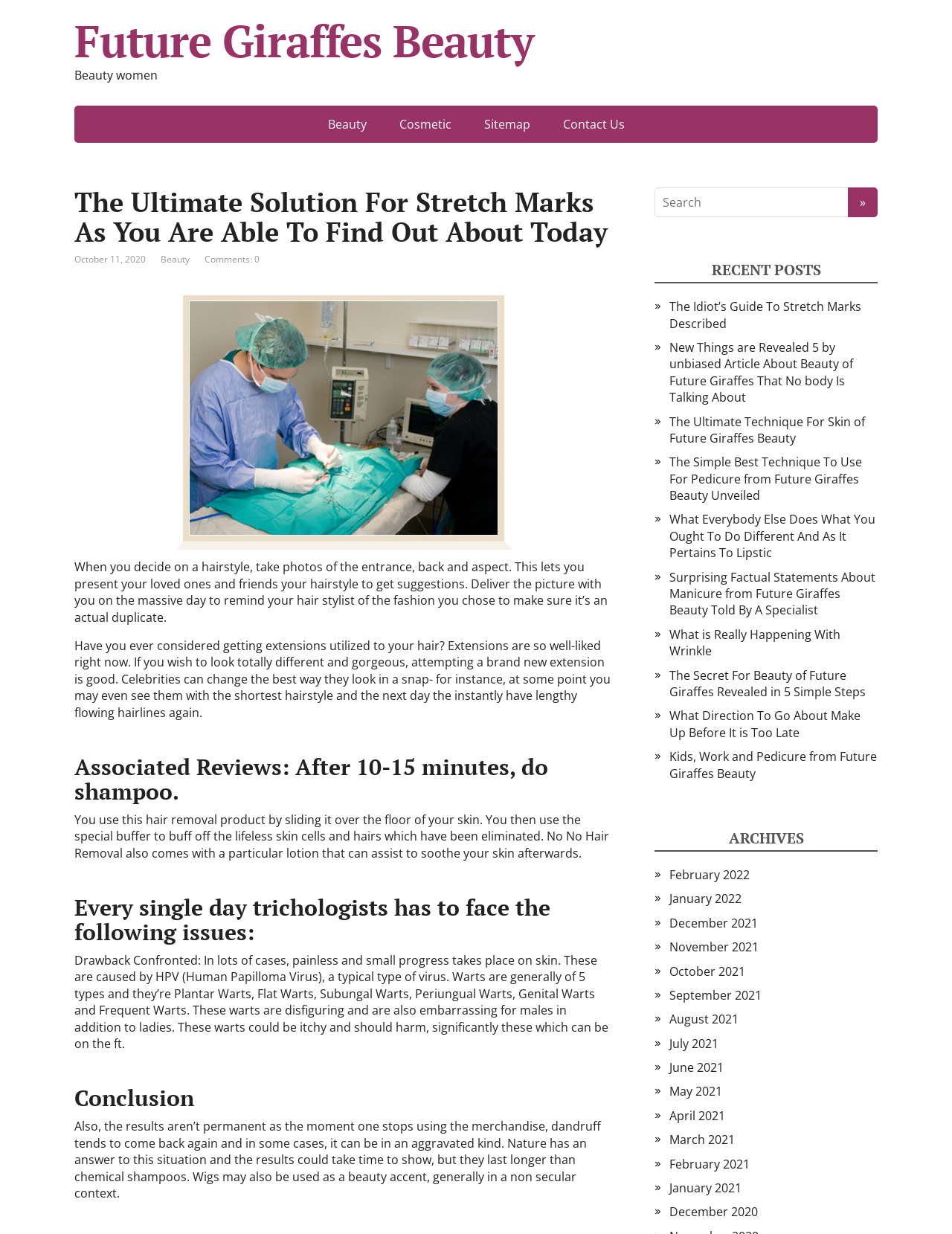Please find and report the bounding box coordinates of the element to click in order to perform the following action: "Go to the contact us page". The coordinates should be expressed as four float numbers between 0 and 1, in the format [left, top, right, bottom].

[0.575, 0.086, 0.671, 0.116]